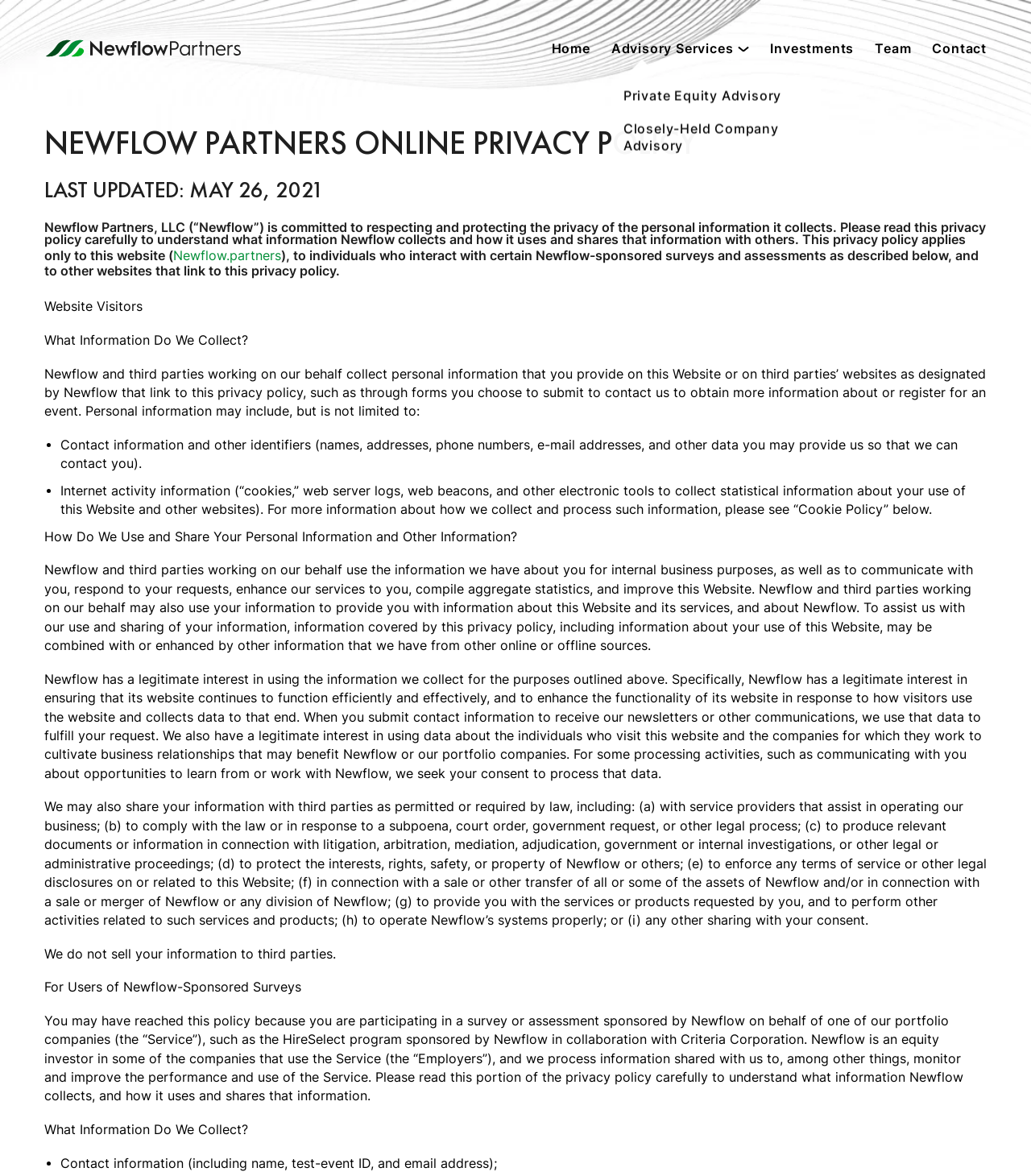Identify the bounding box coordinates of the clickable region required to complete the instruction: "Click the Team link". The coordinates should be given as four float numbers within the range of 0 and 1, i.e., [left, top, right, bottom].

[0.849, 0.034, 0.884, 0.048]